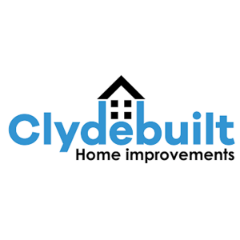Compose an extensive description of the image.

The image features the logo of Clydebuilt, a company specializing in home improvements. The logo prominently displays the name "Clydebuilt" in bold blue letters, accompanied by a simple yet recognizable icon of a house above the text. This representation conveys a sense of reliability and professionalism in the home improvement sector. Below the company's name, the phrase "Home improvements" is presented in a smaller, black font, further emphasizing the brand's focus on enhancing residential spaces. The overall design is clean and modern, making it appealing and memorable for potential clients seeking home renovation services.